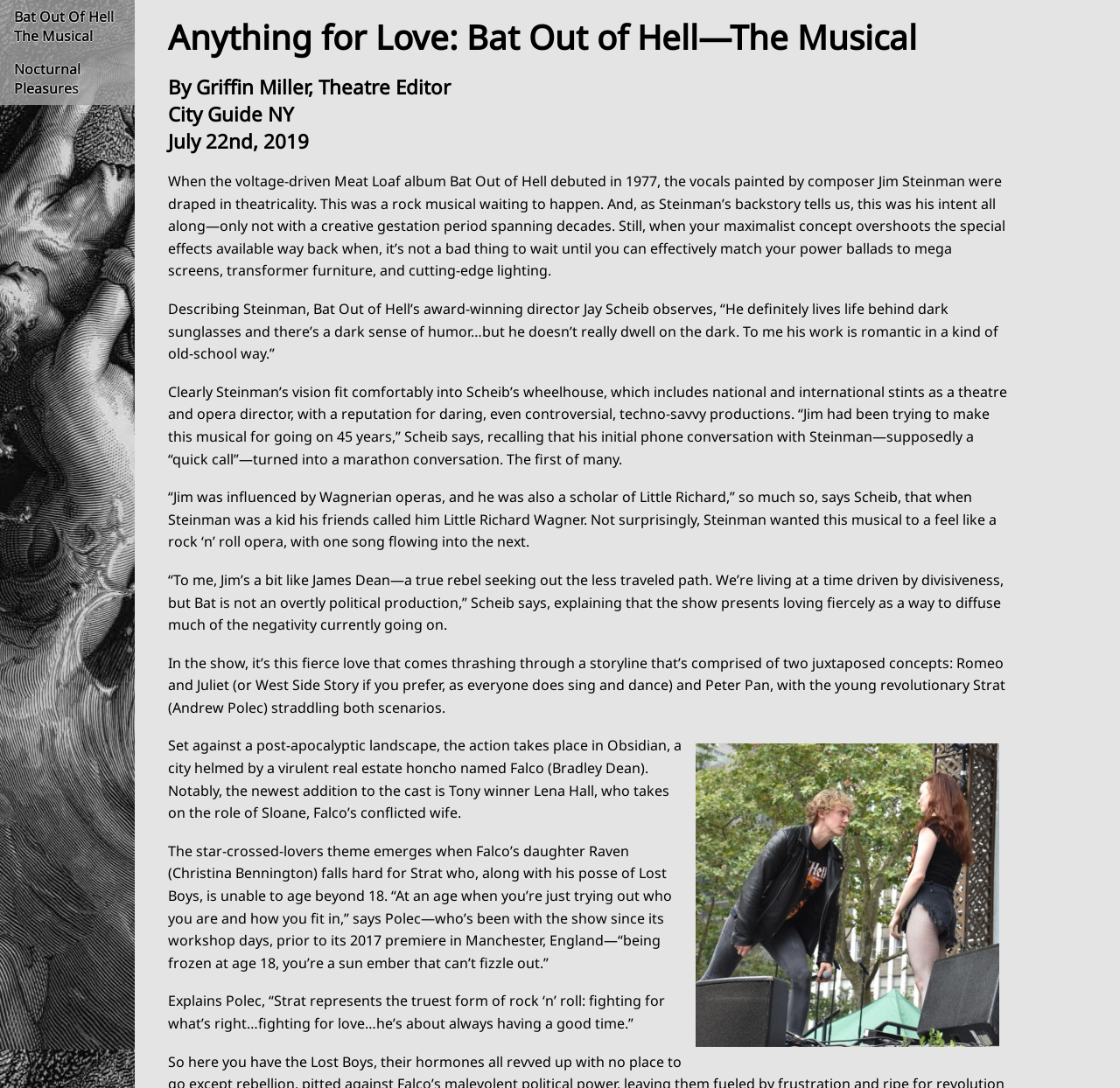Give a one-word or short phrase answer to this question: 
Who plays the role of Strat in the musical?

Andrew Polec